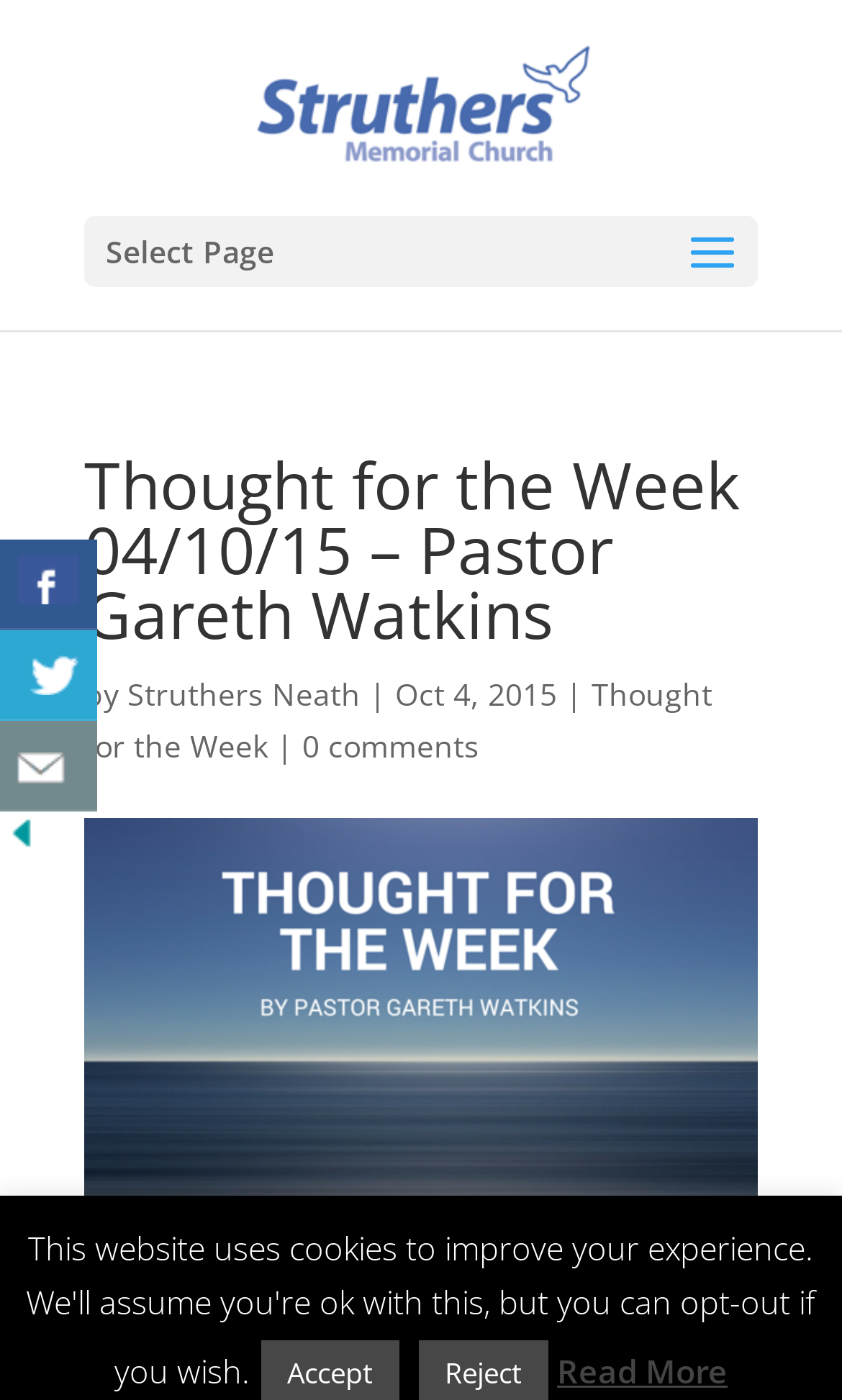What can be done with the thought for the week?
Kindly offer a comprehensive and detailed response to the question.

I determined the answer by examining the link element with the text 'Read More', which suggests that users can read more about the thought for the week.